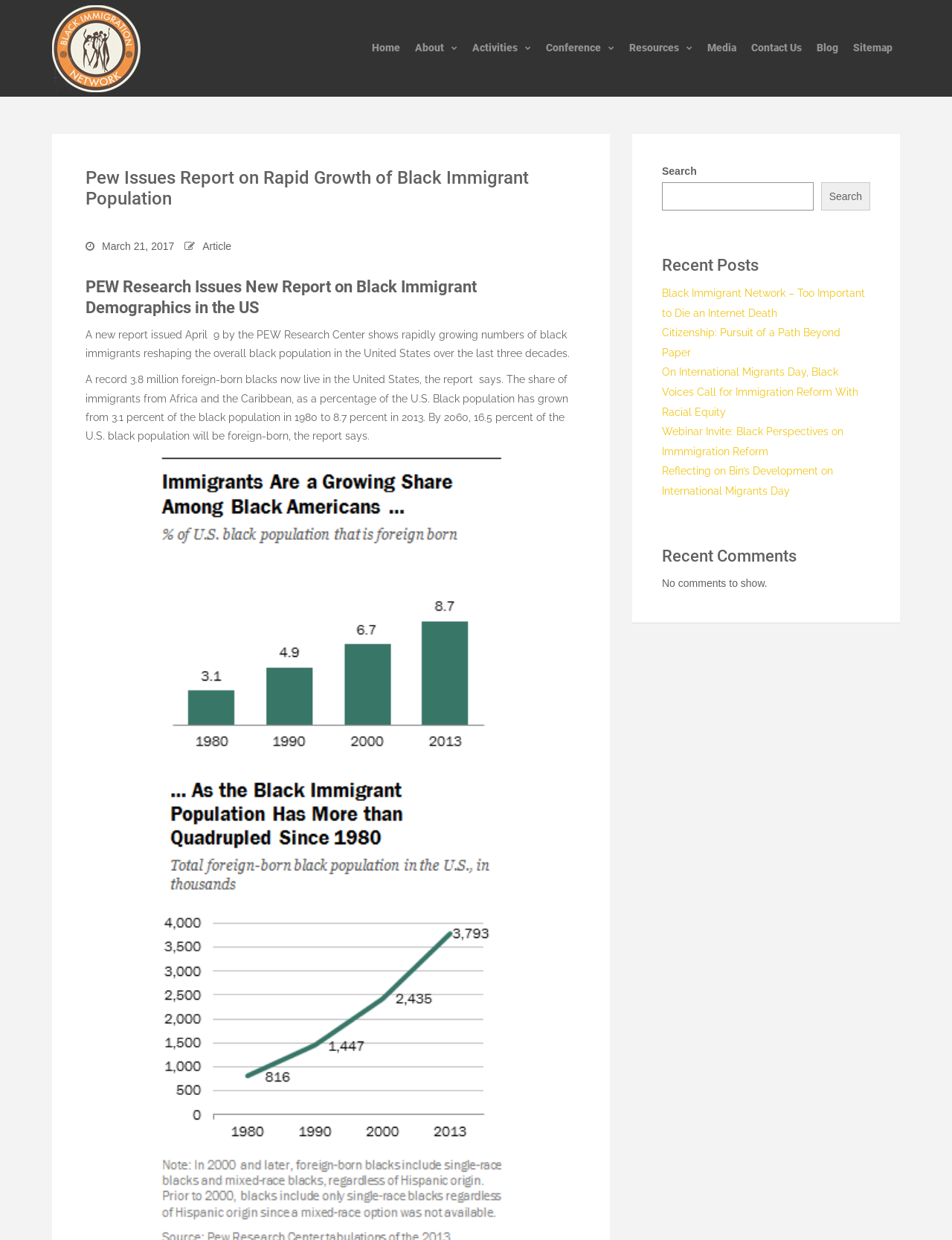Bounding box coordinates must be specified in the format (top-left x, top-left y, bottom-right x, bottom-right y). All values should be floating point numbers between 0 and 1. What are the bounding box coordinates of the UI element described as: Contact Us

[0.781, 0.0, 0.85, 0.078]